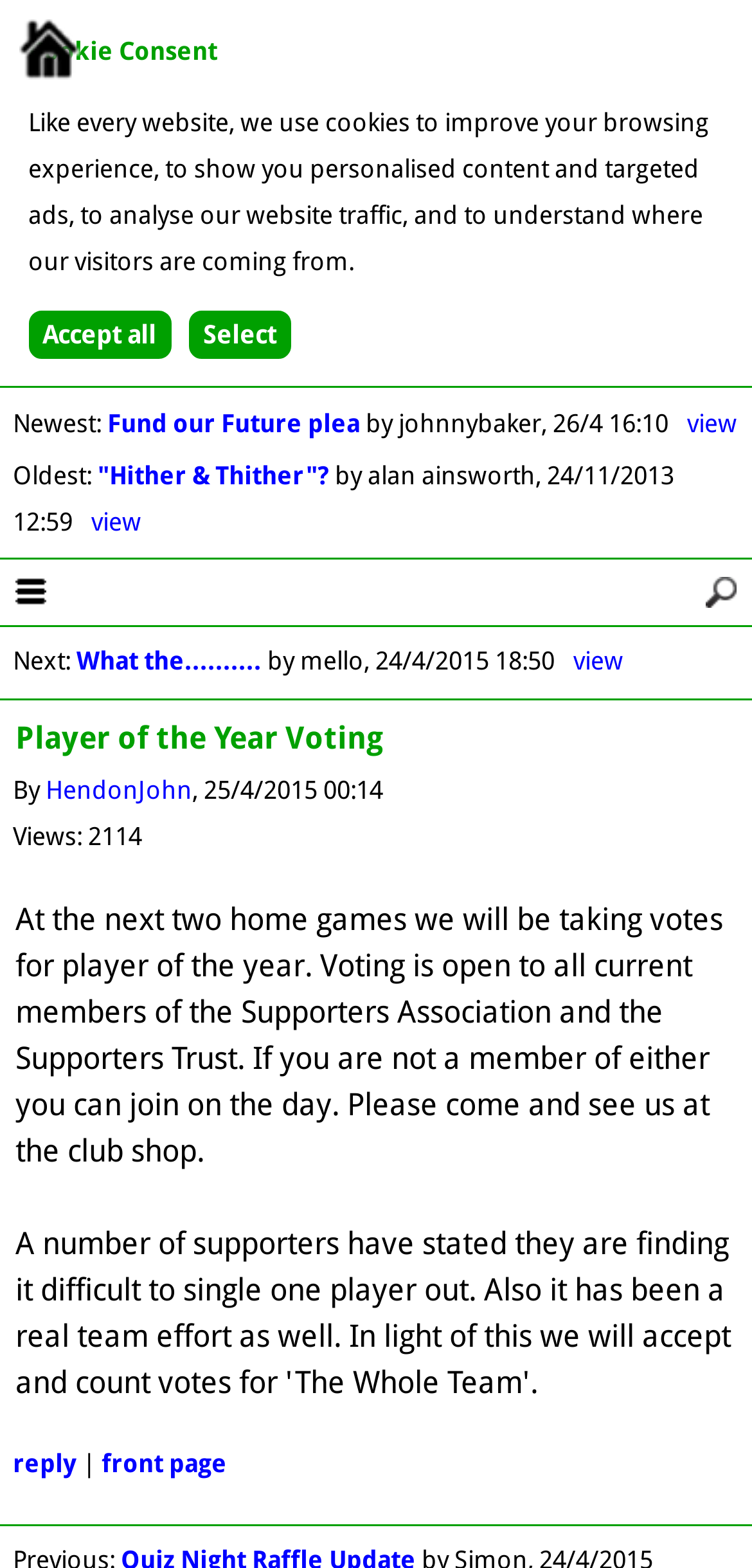Please find the bounding box coordinates of the element that must be clicked to perform the given instruction: "Search the forum". The coordinates should be four float numbers from 0 to 1, i.e., [left, top, right, bottom].

[0.918, 0.357, 1.0, 0.398]